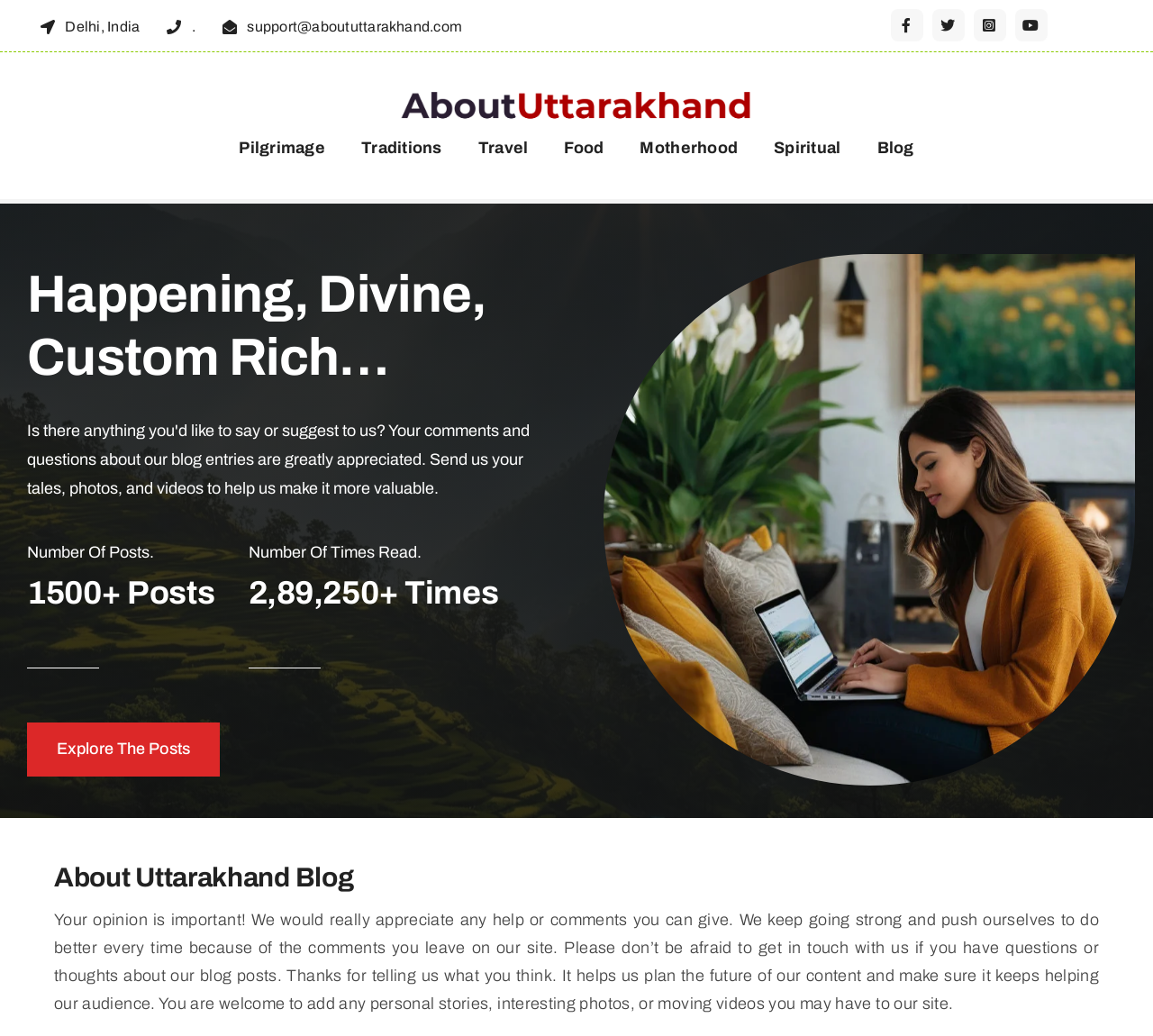Determine the bounding box coordinates for the clickable element to execute this instruction: "Contact us through email". Provide the coordinates as four float numbers between 0 and 1, i.e., [left, top, right, bottom].

[0.181, 0.007, 0.413, 0.042]